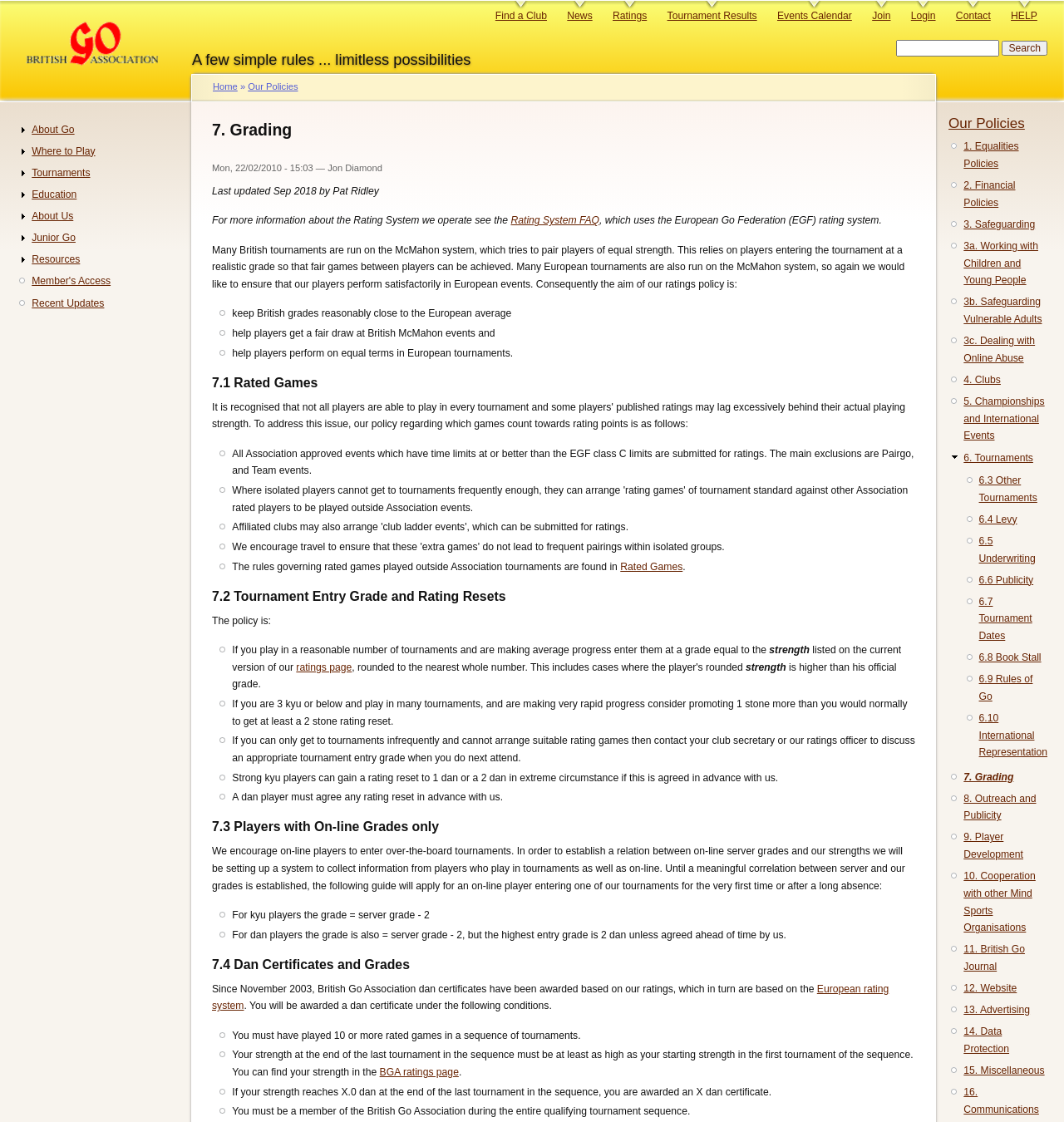Specify the bounding box coordinates (top-left x, top-left y, bottom-right x, bottom-right y) of the UI element in the screenshot that matches this description: 6.4 Levy

[0.92, 0.458, 0.956, 0.468]